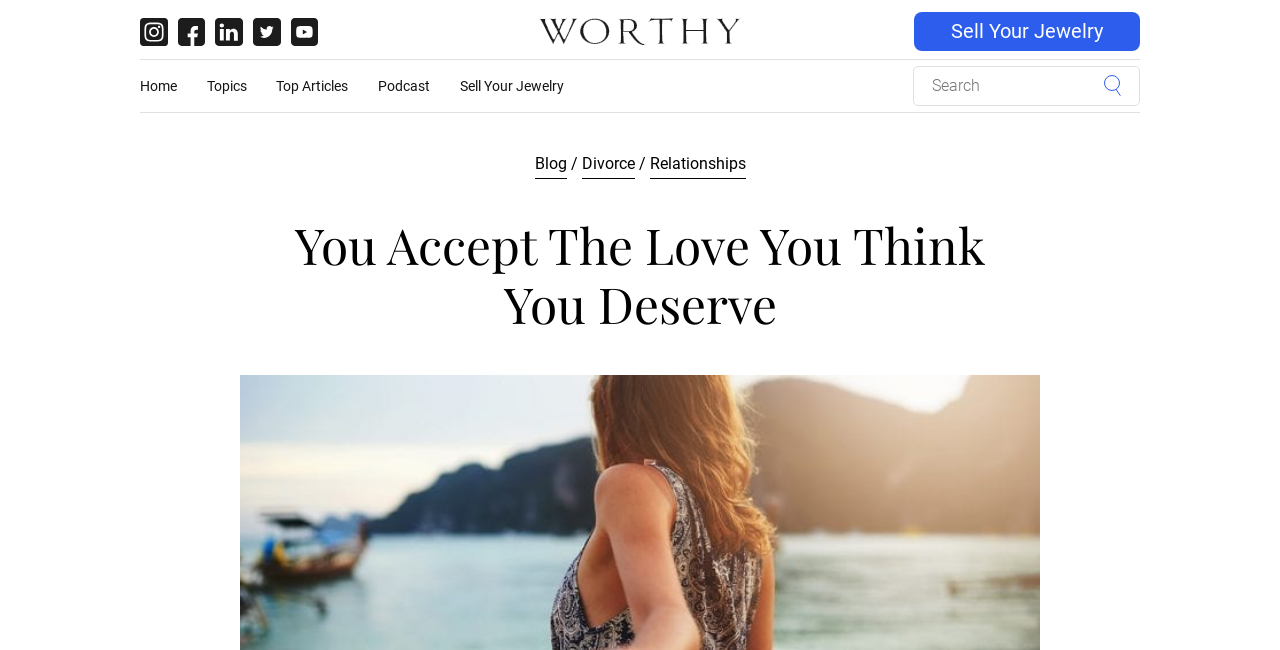Based on the element description Blog, identify the bounding box coordinates for the UI element. The coordinates should be in the format (top-left x, top-left y, bottom-right x, bottom-right y) and within the 0 to 1 range.

[0.418, 0.236, 0.443, 0.275]